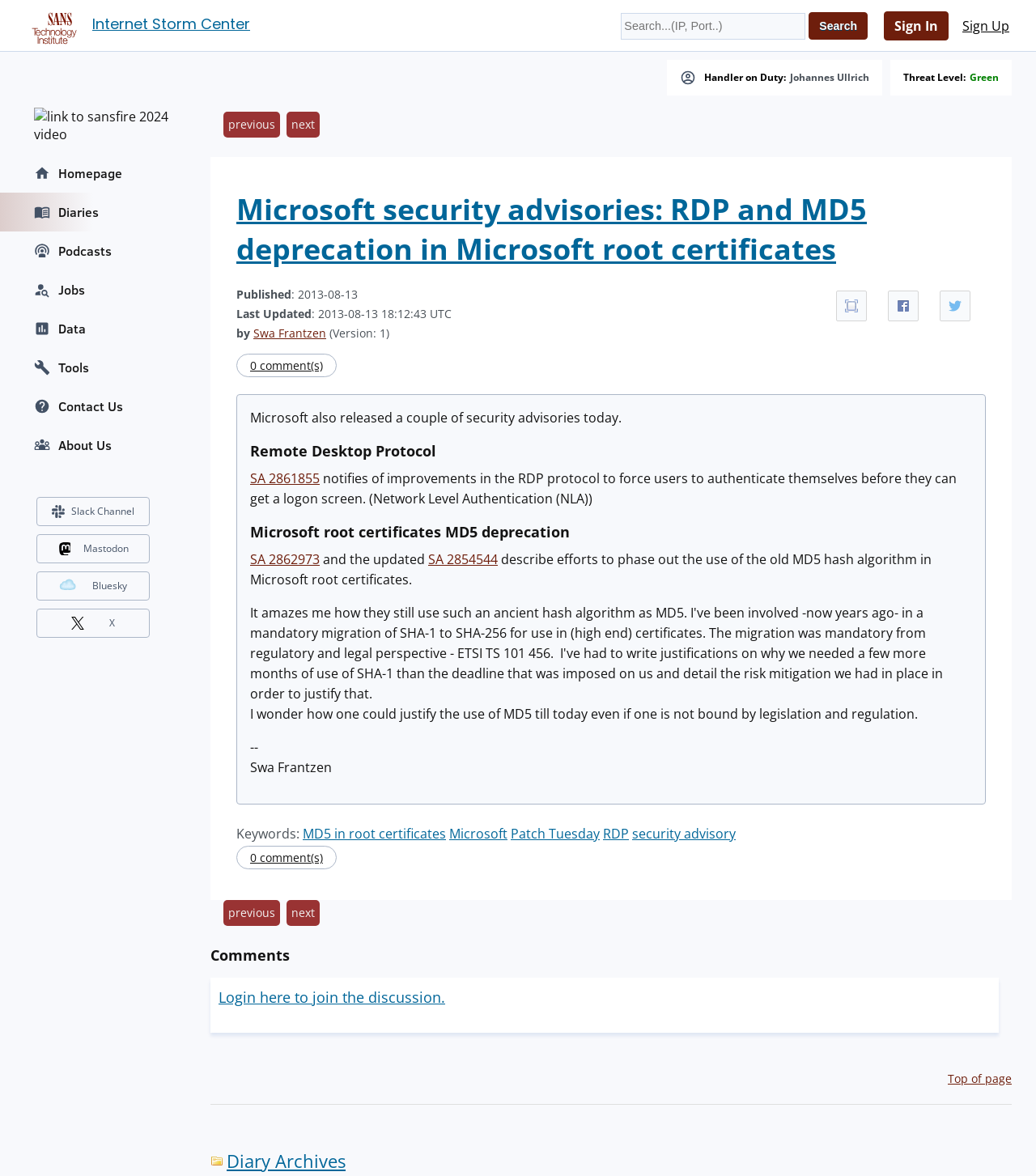Please provide a one-word or phrase answer to the question: 
What is the name of the handler on duty?

Johannes Ullrich